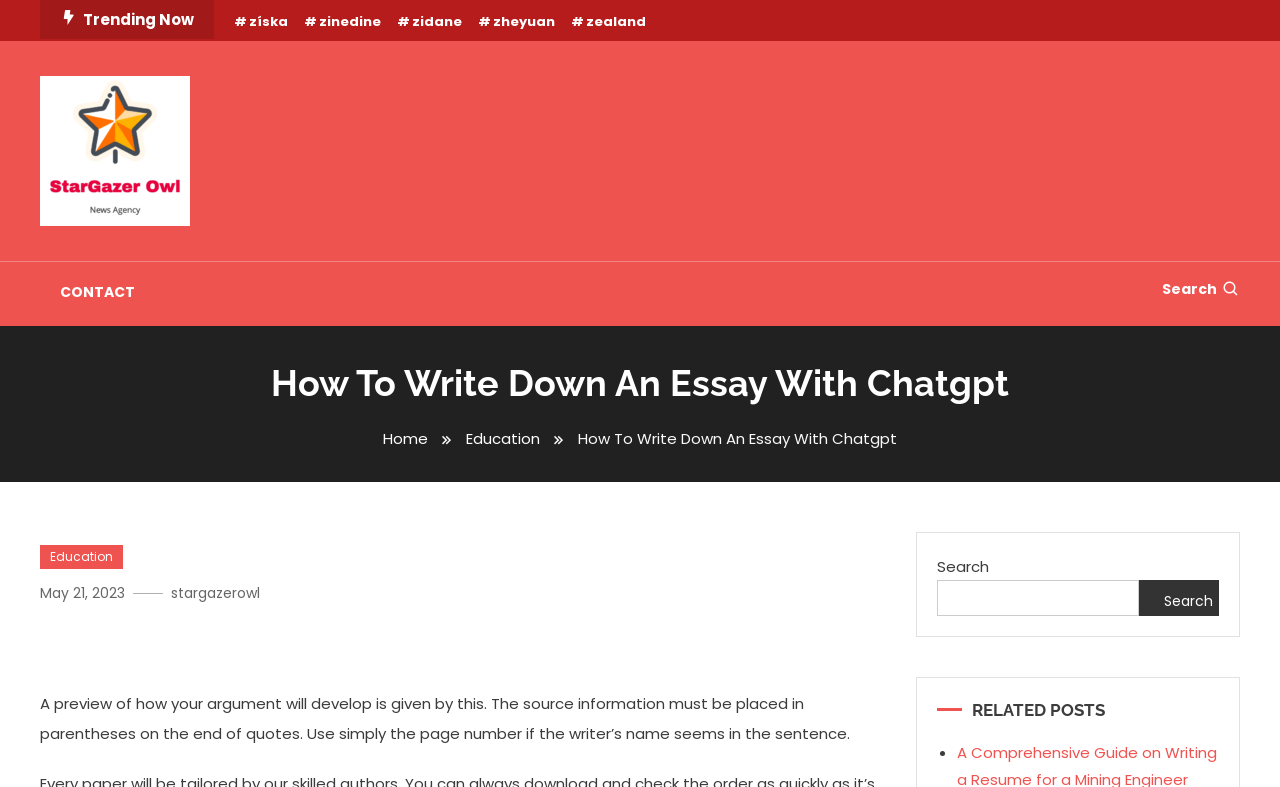Respond to the question below with a single word or phrase: What is the date of the article?

May 21, 2023